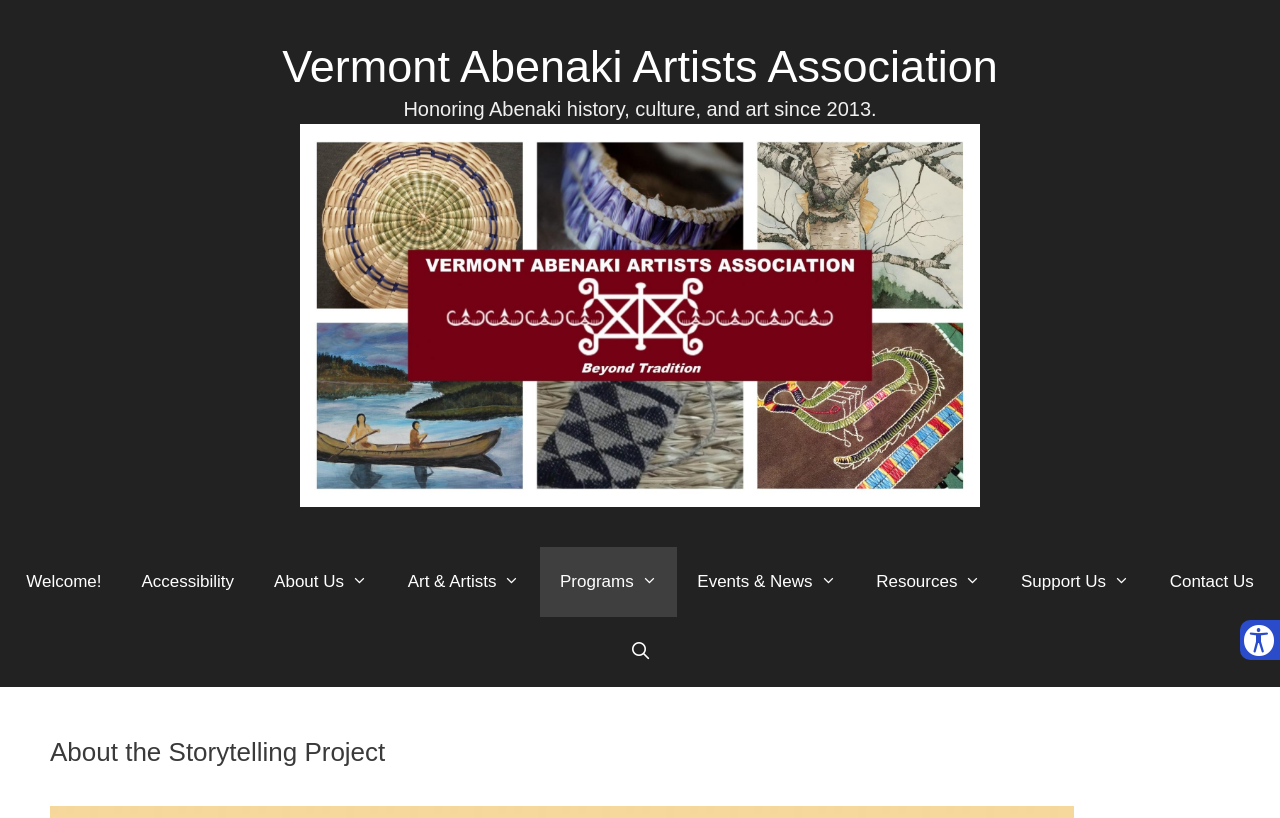Can you identify the bounding box coordinates of the clickable region needed to carry out this instruction: 'Search for something'? The coordinates should be four float numbers within the range of 0 to 1, stated as [left, top, right, bottom].

None